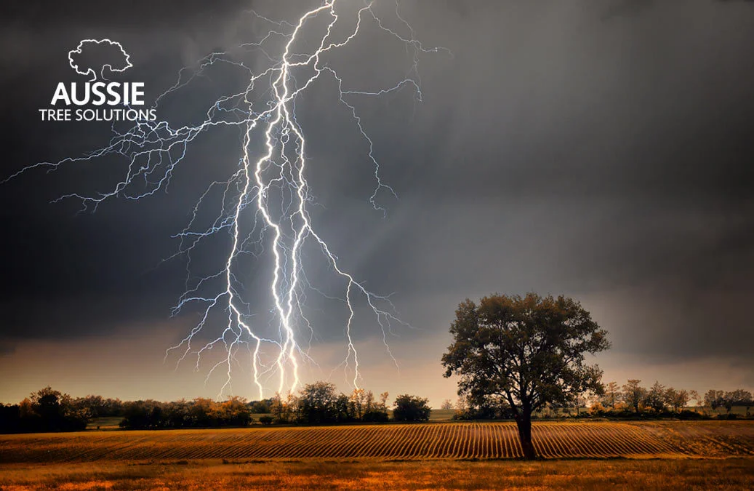Describe the important features and context of the image with as much detail as possible.

The image captures a dramatic scene depicting a fierce lightning storm striking a solitary tree in an expansive field. Dark, ominous clouds loom overhead, enhancing the tense atmosphere as jagged bolts of lightning illuminate the sky. The vibrant contrast of the bright lightning against the stormy backdrop highlights the tree's resilience amidst nature's fury. In the corner, the logo of "Aussie Tree Solutions" is prominently displayed, suggesting a connection to tree care and protection, especially concerning storm-related threats. This visual serves as a powerful reminder of the challenges storms pose to trees and underscores the importance of safeguarding them against future damage.